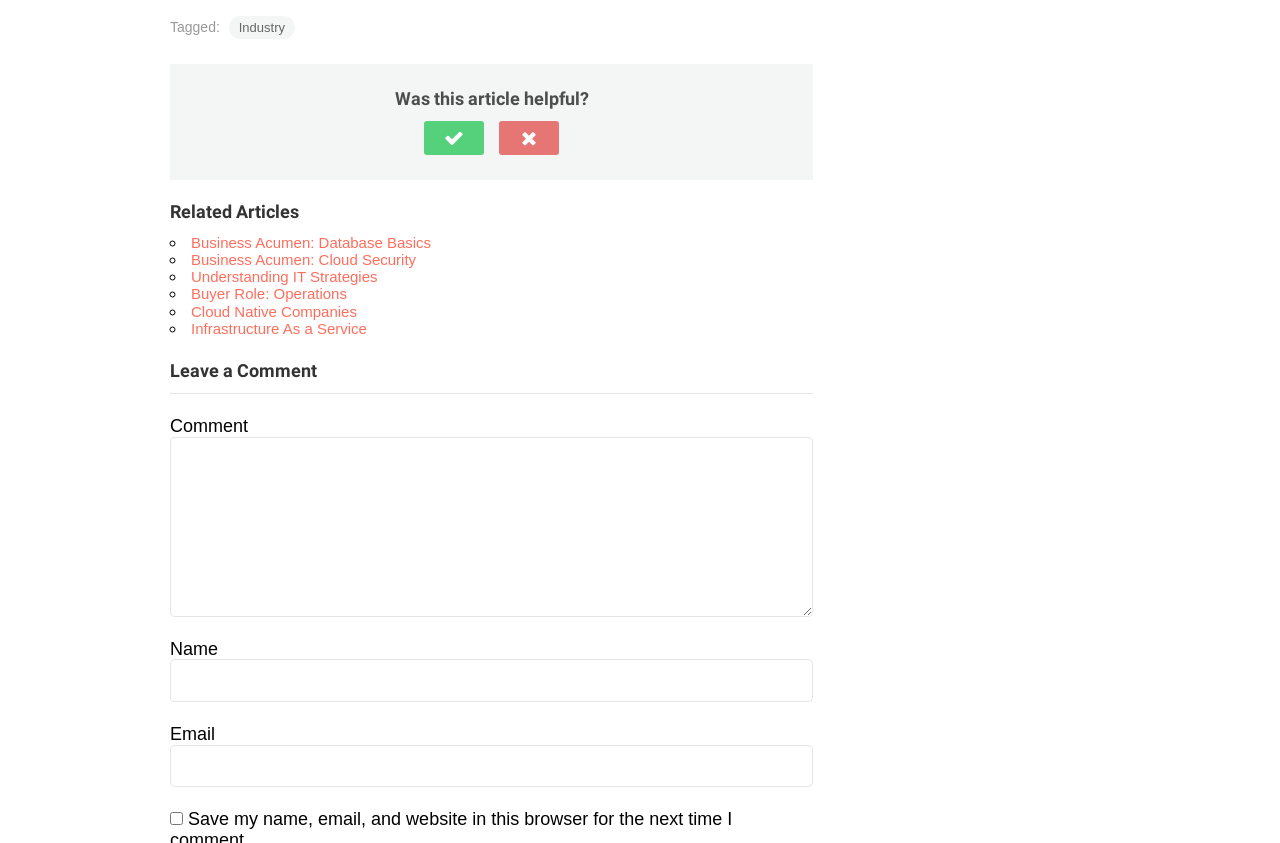What is the purpose of the checkbox at the bottom?
Based on the image, give a concise answer in the form of a single word or short phrase.

Save comment information